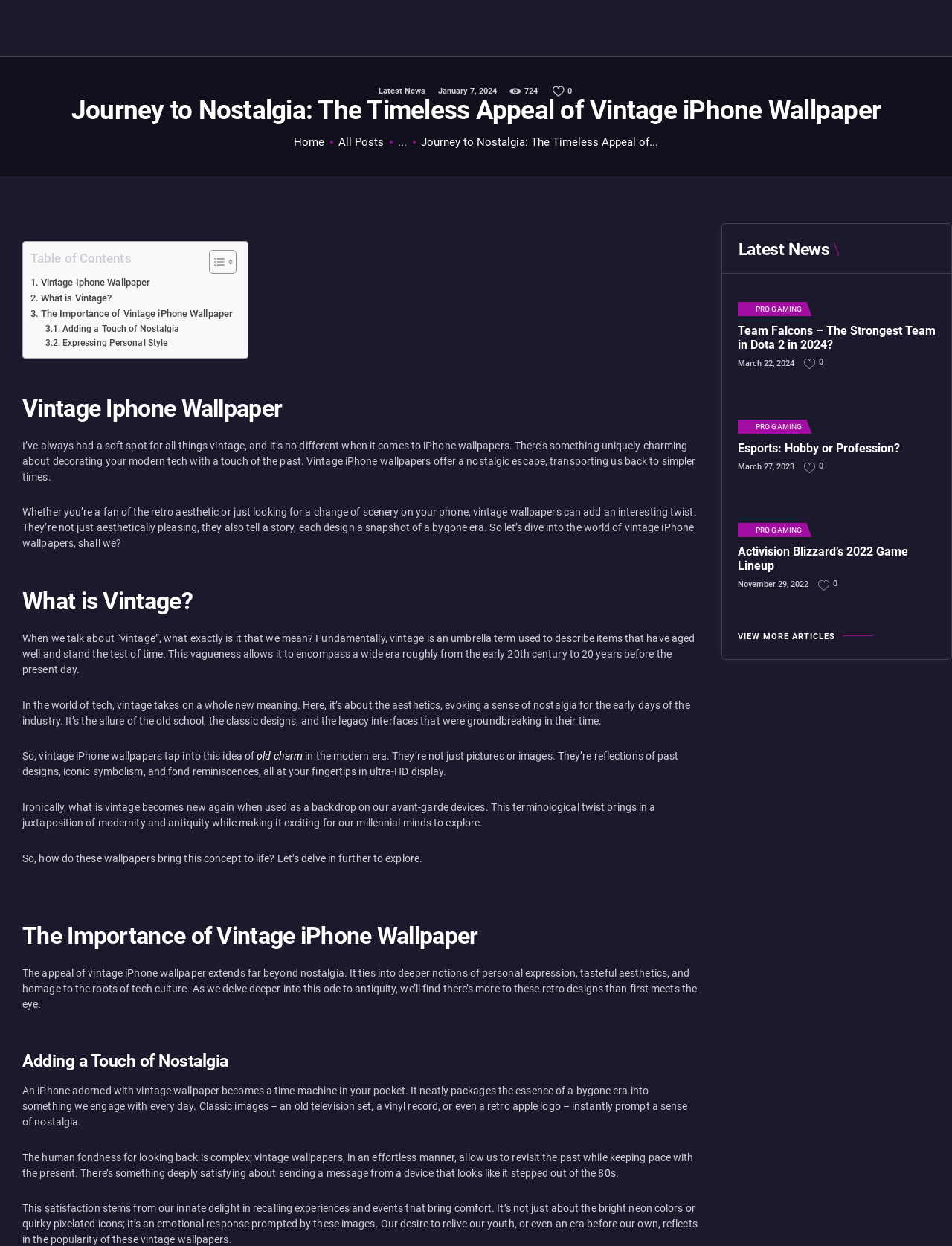Observe the image and answer the following question in detail: What era does the term 'vintage' typically refer to?

The article defines 'vintage' as an umbrella term that encompasses a wide era, roughly from the early 20th century to 20 years before the present day. This definition is provided in the section 'What is Vintage?'.